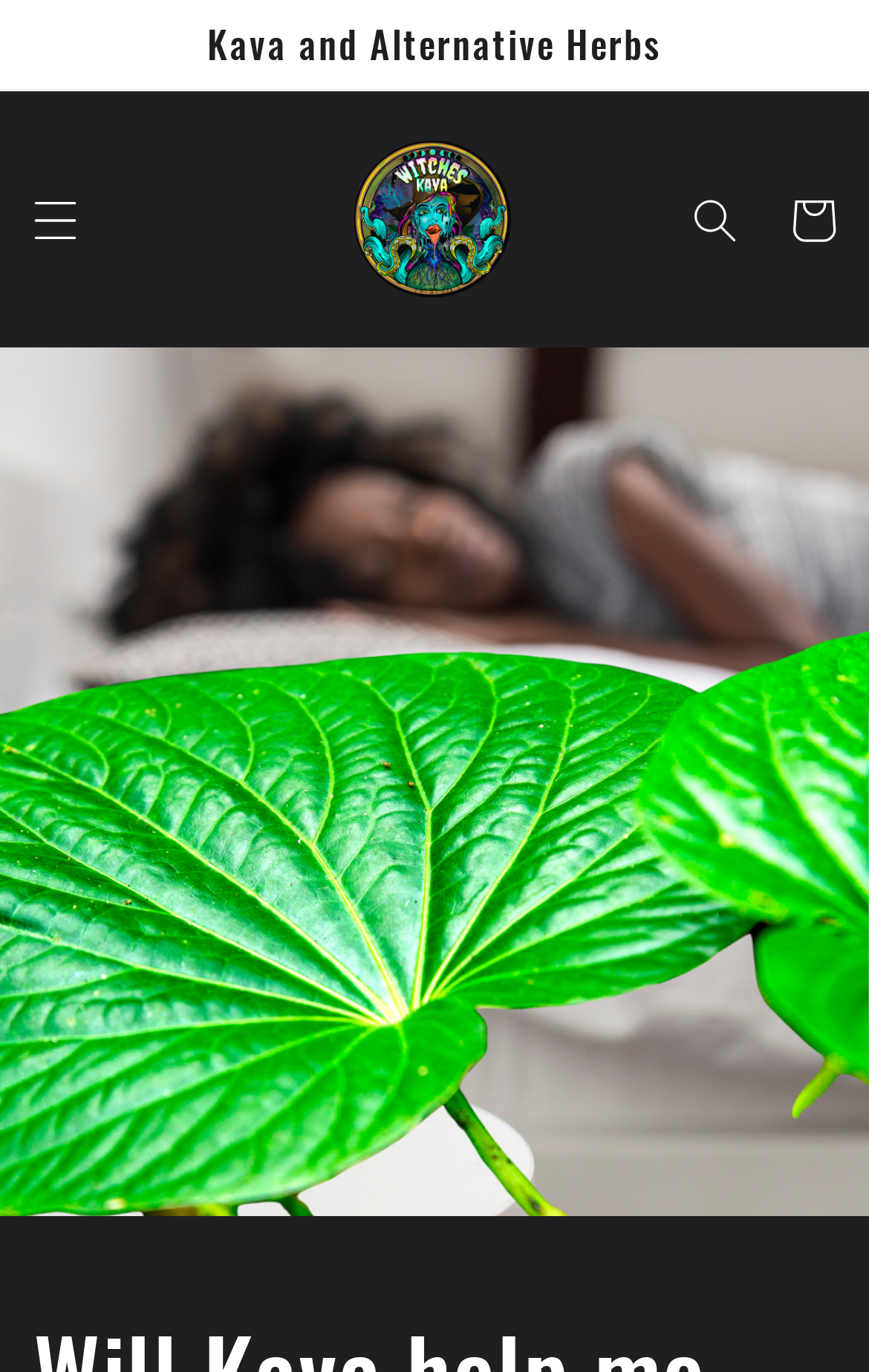What is the content of the image at the bottom of the webpage?
Please provide a comprehensive answer based on the contents of the image.

I determined the content of the image by looking at the image element with the text 'Will Kava help me sleep?', which suggests that the image is related to the article on the webpage.